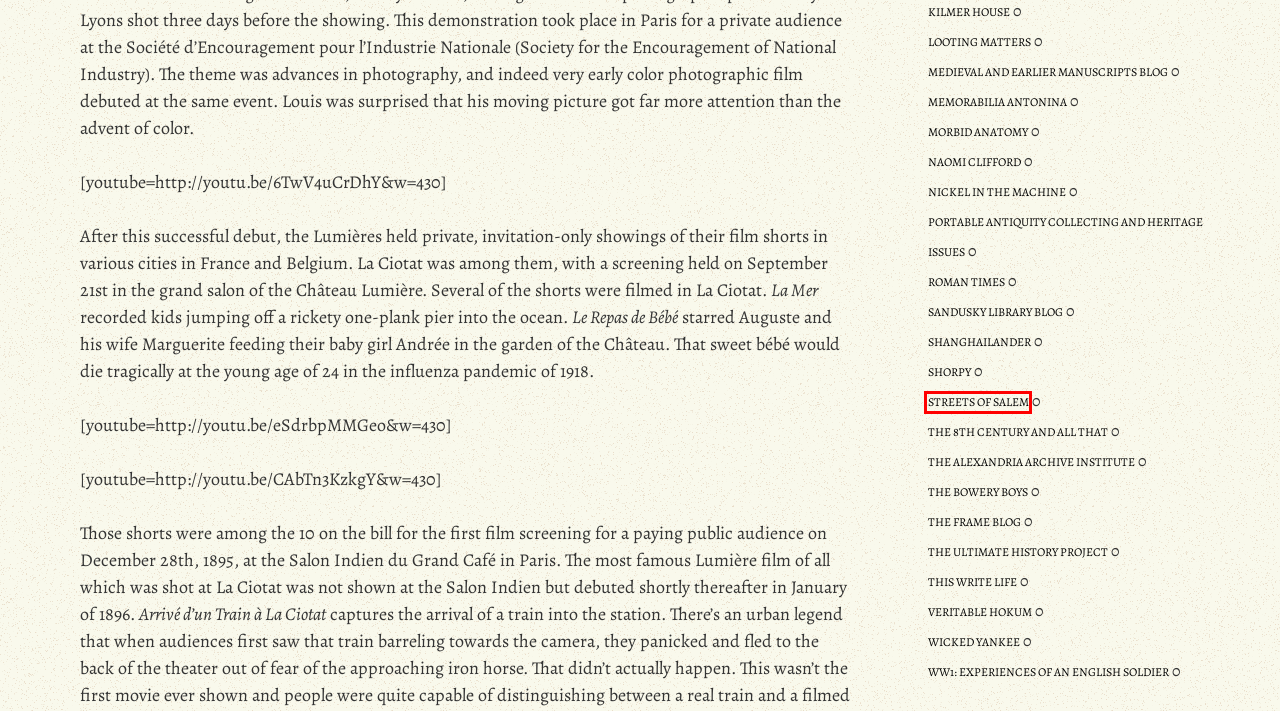Given a screenshot of a webpage with a red bounding box, please pick the webpage description that best fits the new webpage after clicking the element inside the bounding box. Here are the candidates:
A. The Frame Blog | Articles, interviews and reviews to do with antique and modern picture frames
B. Shorpy Old Photos | Framed Prints | Vintage Photographs
C. The Eighth Century and All That
D. Welcome ultimatehistoryproject.com - BlueHost.com
E. Redirecting to Plesk Login...
F. Shanghailander - The blog about Old Shanghai
G. Nasio Themes – The right digital solutions for your business
H. streetsofsalem -

H